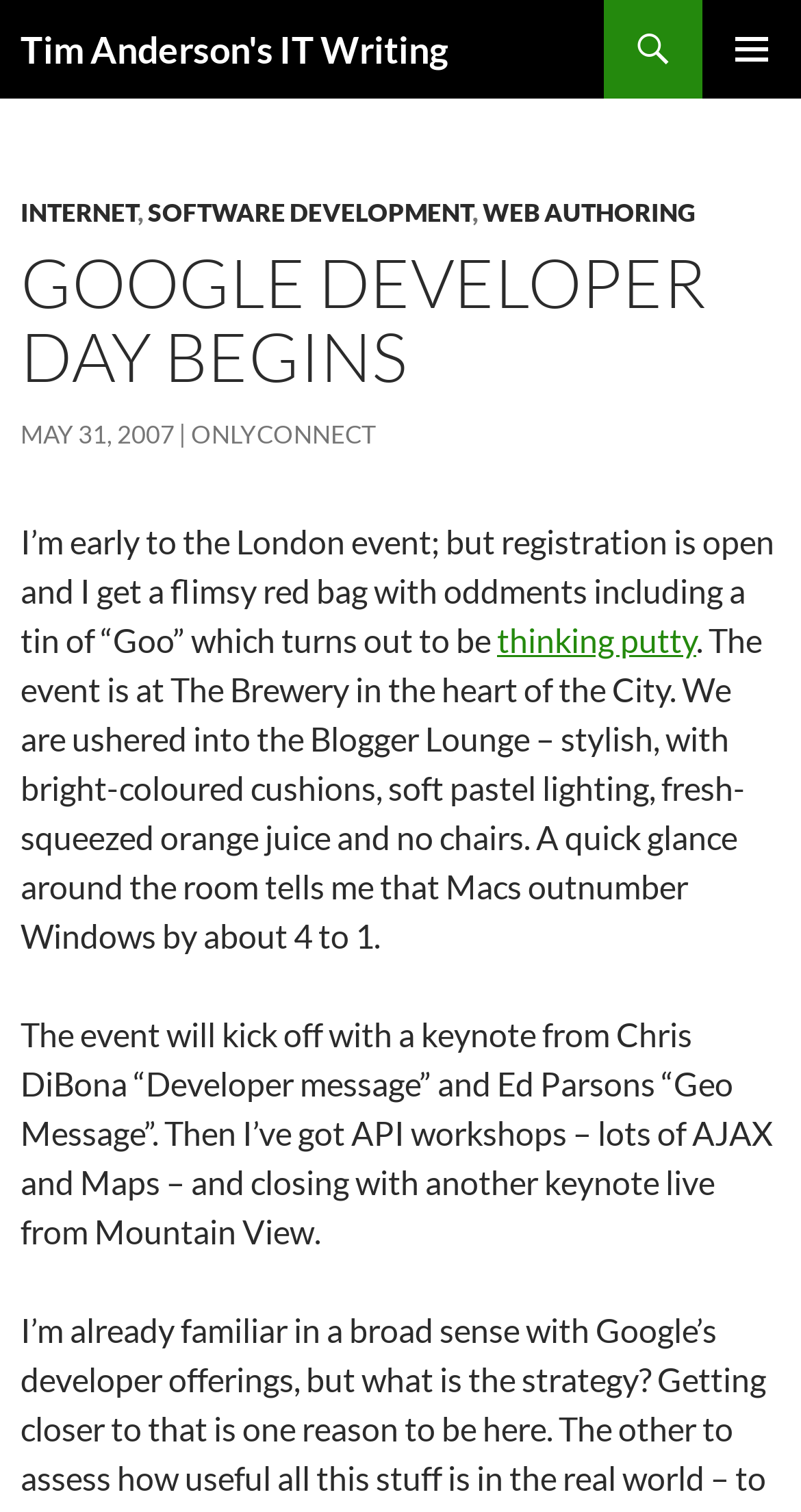Determine the bounding box coordinates of the UI element described by: "onlyconnect".

[0.238, 0.277, 0.469, 0.297]